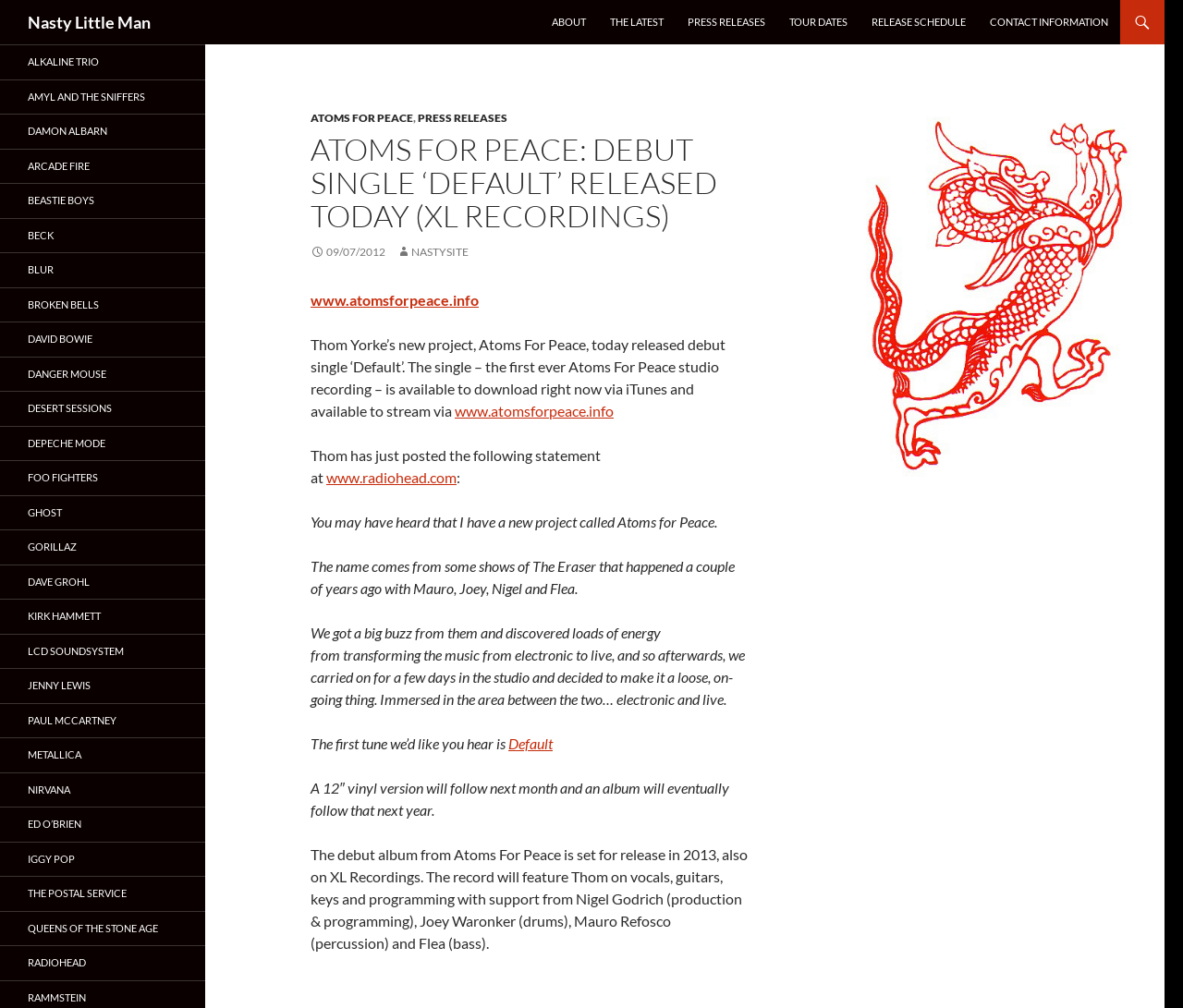Please identify the bounding box coordinates of the element's region that needs to be clicked to fulfill the following instruction: "Click on ABOUT". The bounding box coordinates should consist of four float numbers between 0 and 1, i.e., [left, top, right, bottom].

[0.457, 0.0, 0.505, 0.044]